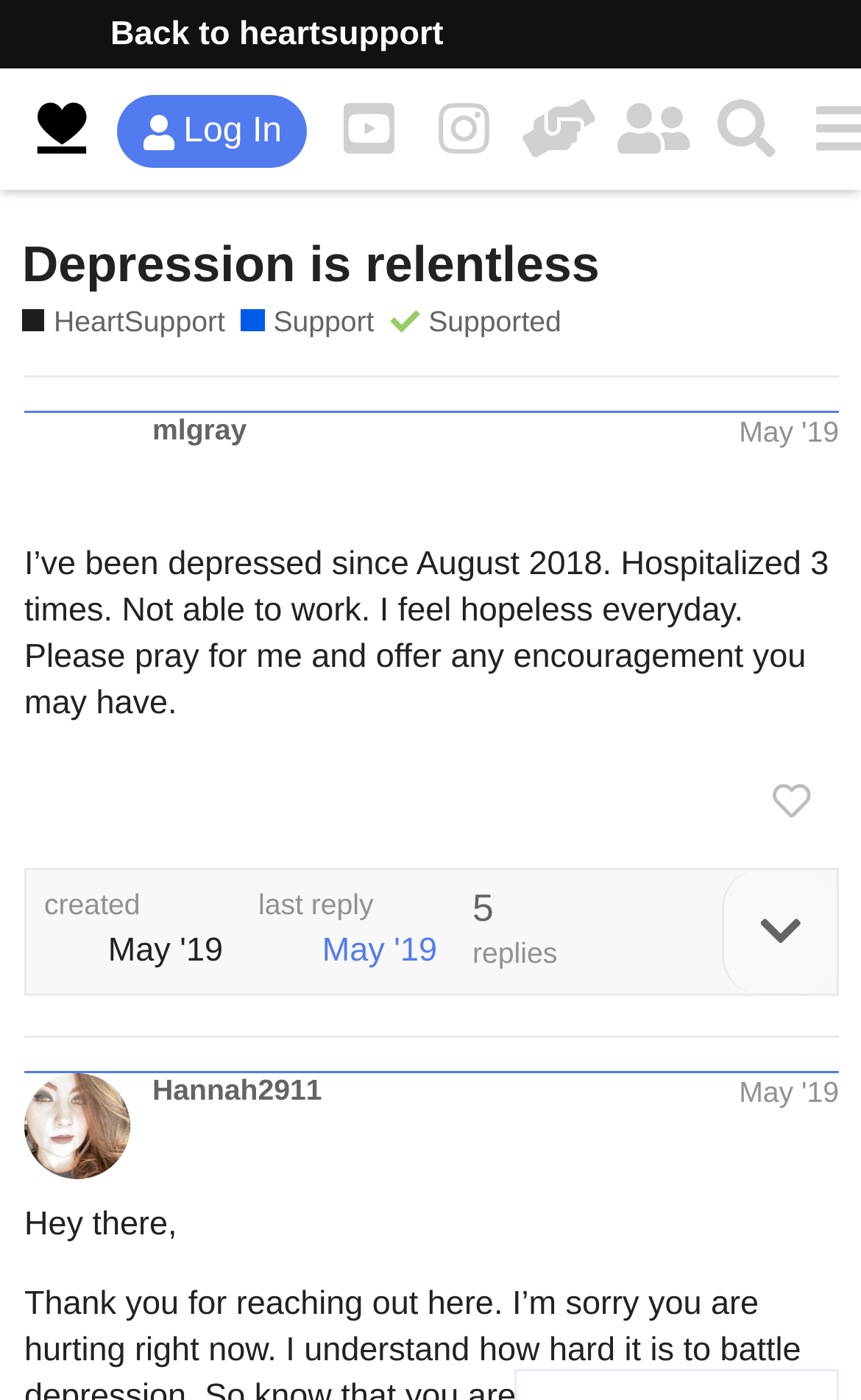Determine the bounding box coordinates of the clickable element necessary to fulfill the instruction: "Search for articles". Provide the coordinates as four float numbers within the 0 to 1 range, i.e., [left, top, right, bottom].

None